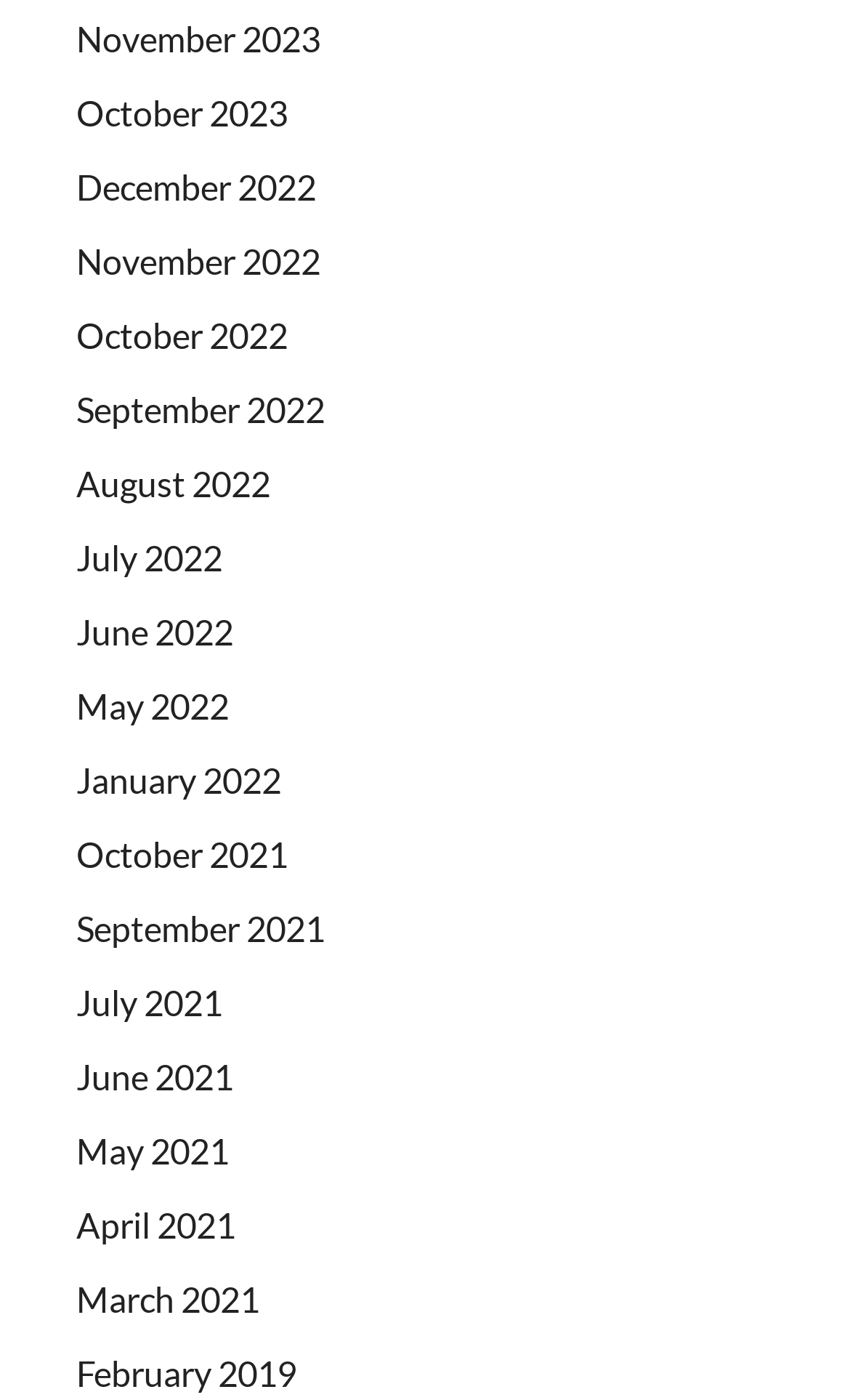Using the information in the image, give a detailed answer to the following question: How many links are there on the webpage?

I can count the number of links on the webpage, which are the months listed from 2021 to 2023. There are 19 links in total.